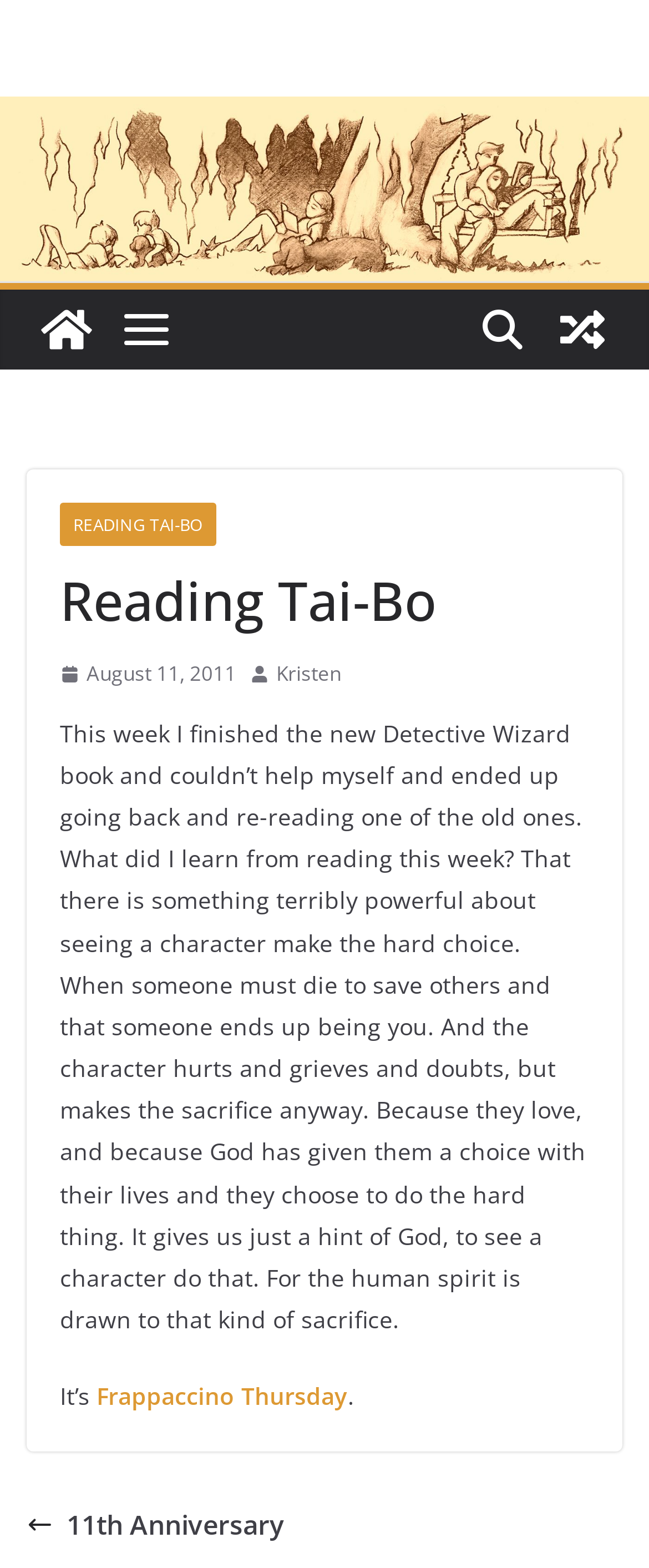Explain in detail what you observe on this webpage.

The webpage is a blog post titled "Reading Tai-Bo" by KristenJoyWilks.com. At the top left corner, there is a link to the website's homepage, accompanied by a logo image. Below this, there is a smaller image and another link to the website's homepage. On the top right corner, there is a link to "View a random post" with an accompanying image.

The main content of the webpage is an article with a heading "Reading Tai-Bo" at the top. Below the heading, there is a link to the post's title, followed by the date "August 11, 2011" with a small image and a time indicator. There is another image and a link to the author's name, "Kristen", on the same line.

The main text of the article discusses the author's experience of reading a Detective Wizard book and re-reading an old one. The text reflects on the power of seeing a character make a hard choice and the impact it has on the human spirit. The text is divided into two paragraphs, with a link to "Frappaccino Thursday" at the end of the second paragraph.

At the bottom of the webpage, there is a link to "11th Anniversary" with a small image.